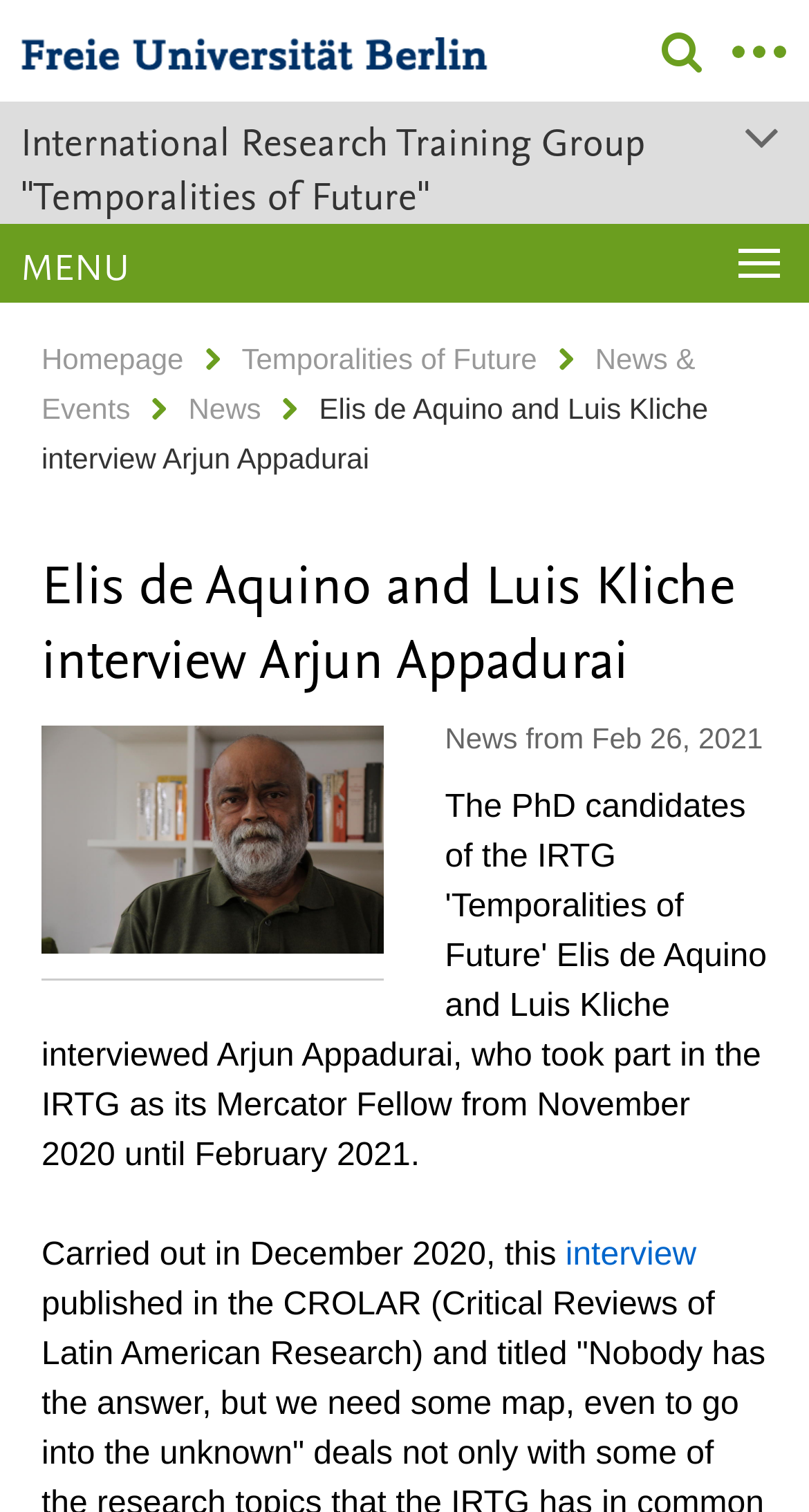Please identify the bounding box coordinates of the clickable region that I should interact with to perform the following instruction: "Read more about the interview". The coordinates should be expressed as four float numbers between 0 and 1, i.e., [left, top, right, bottom].

[0.699, 0.819, 0.861, 0.842]